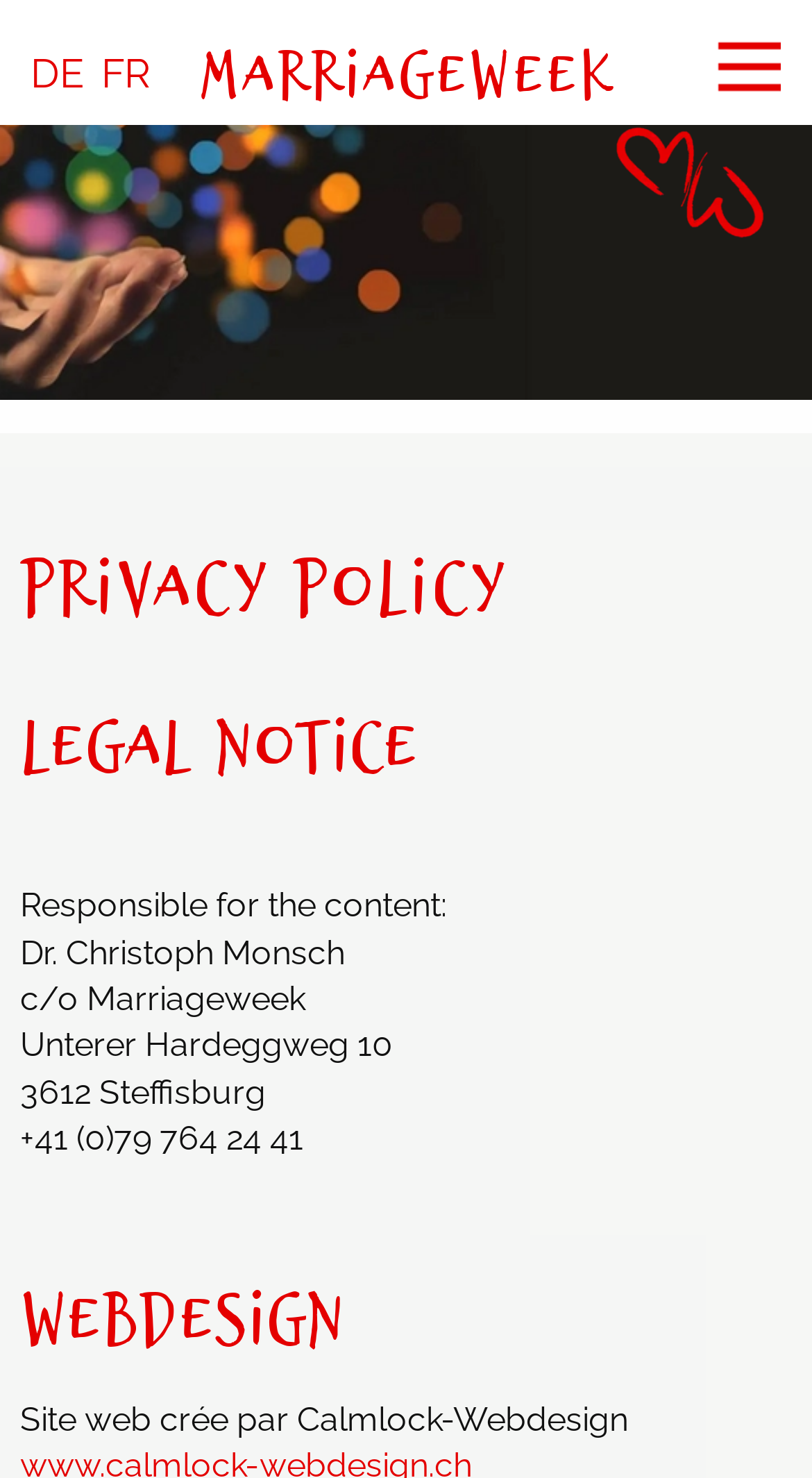Based on what you see in the screenshot, provide a thorough answer to this question: Who designed the website?

The website was designed by Calmlock-Webdesign, as stated in the 'WEBDESIGN' section at the bottom of the page.